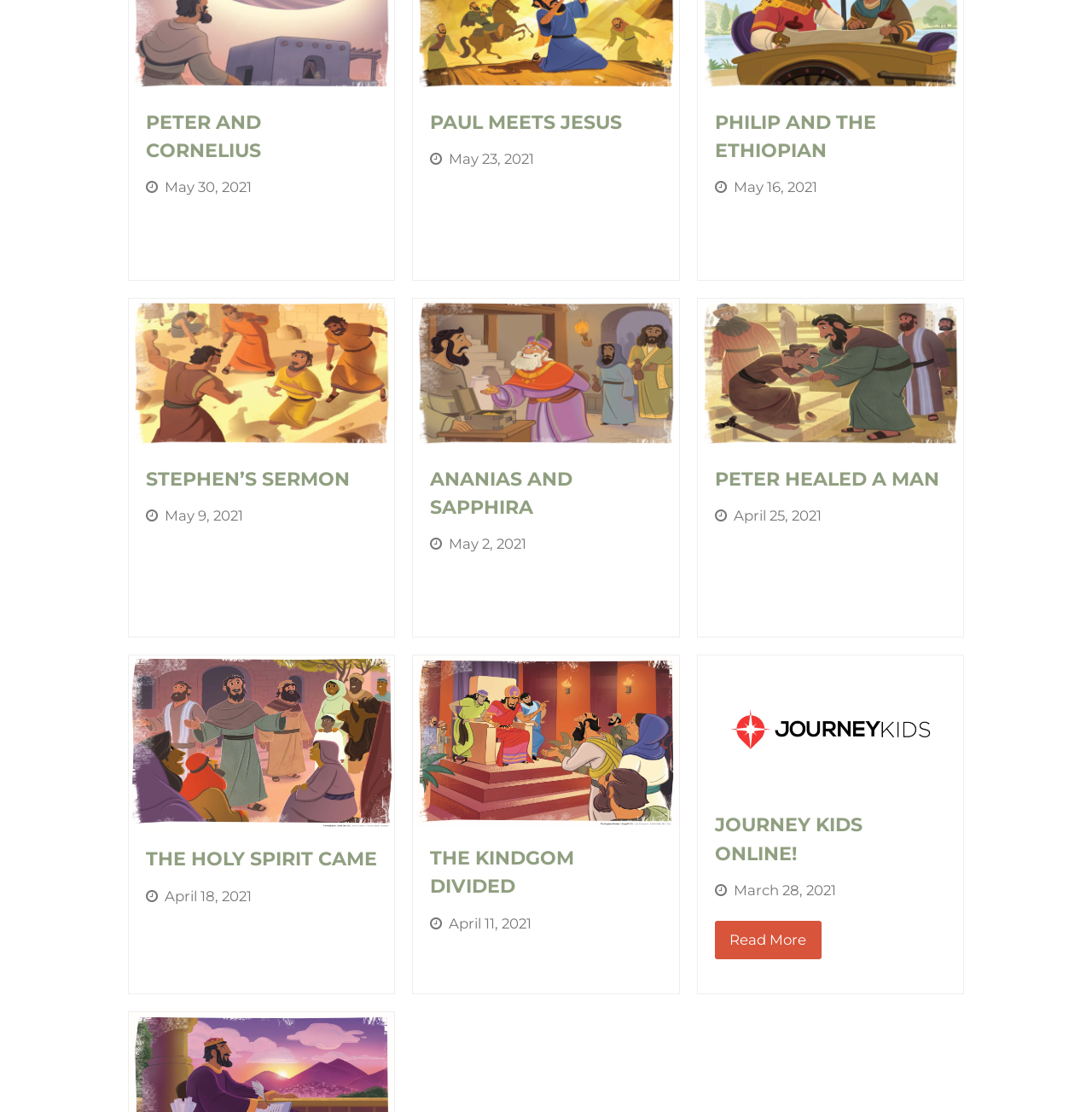Extract the bounding box of the UI element described as: "title="The Holy Spirit Came"".

[0.118, 0.724, 0.361, 0.741]